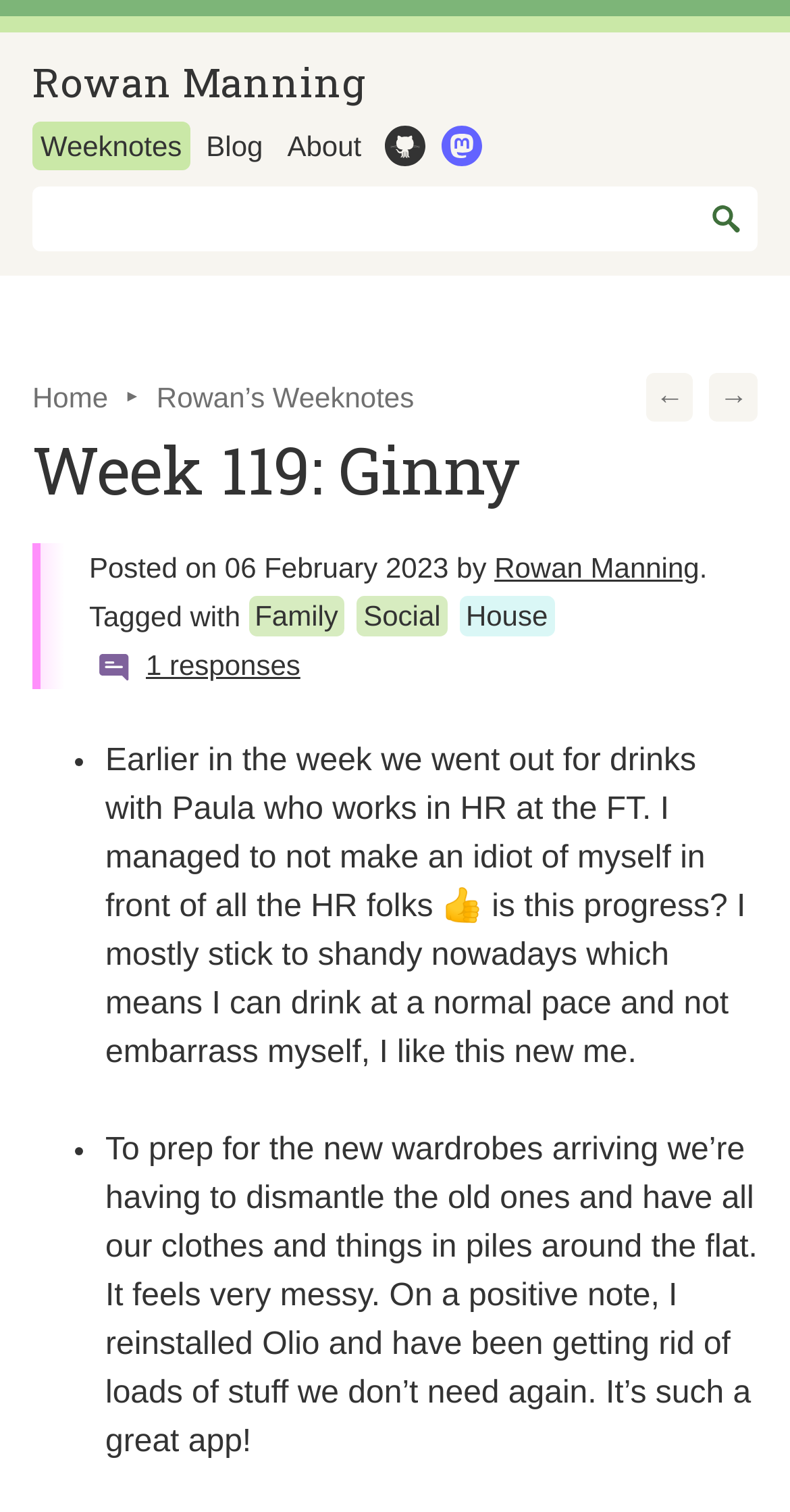Pinpoint the bounding box coordinates of the clickable area needed to execute the instruction: "Search here". The coordinates should be specified as four float numbers between 0 and 1, i.e., [left, top, right, bottom].

[0.041, 0.123, 0.959, 0.166]